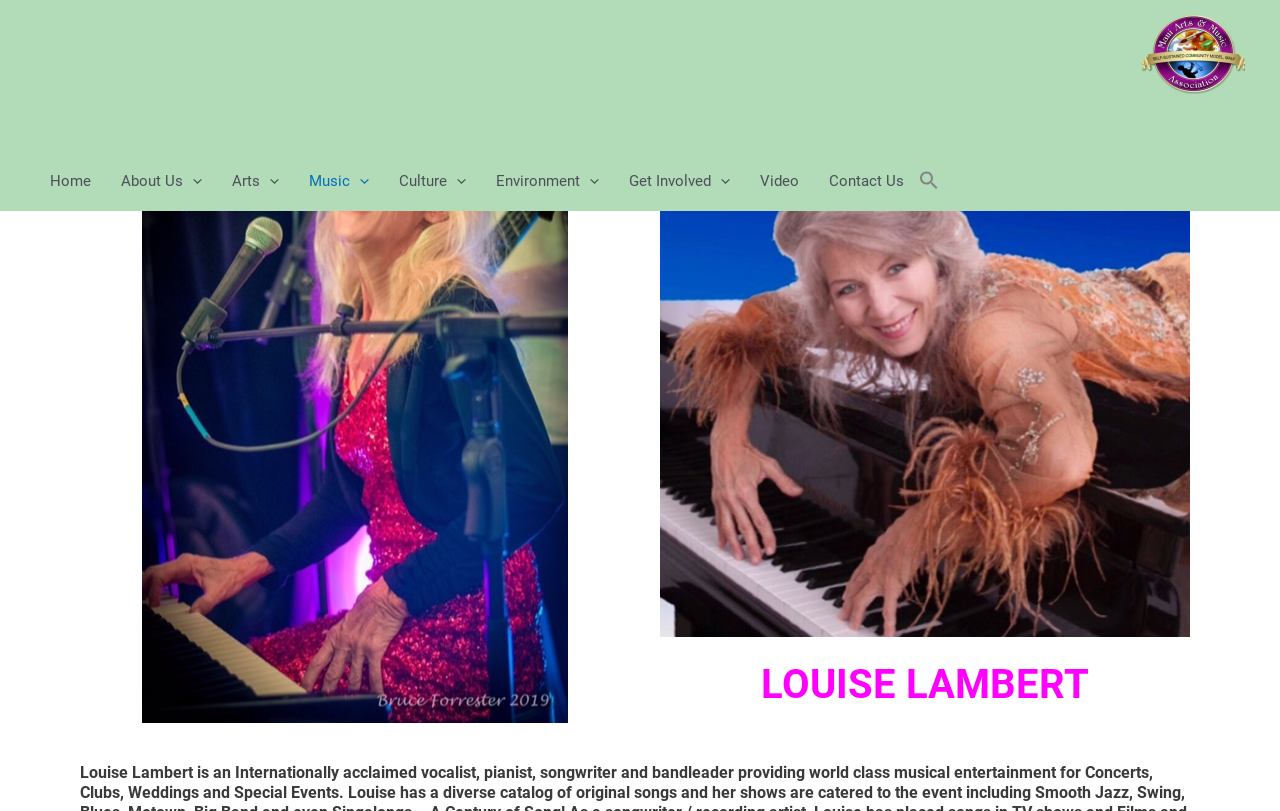Detail the various sections and features present on the webpage.

The webpage is a music showcase platform for Maui Arts and Music. At the top, there is a prominent link to "Maui Arts and Music" with an accompanying image, taking up a significant portion of the top section. Below this, there is a navigation menu labeled "Site Navigation" that spans about two-thirds of the page width. This menu contains several links, including "Home", "About Us", "Arts", "Music", "Culture", "Environment", "Get Involved", "Video", "Contact Us", and a "Search Icon Link" with a search icon image.

The links in the navigation menu are organized in a horizontal row, with the "Home" link at the far left and the "Search Icon Link" at the far right. Each of the links, except for "Home" and "Video", has a corresponding "Menu Toggle" application with an image, indicating that they have submenus.

Below the navigation menu, there is a large heading that reads "MUSIC" in a prominent font. Further down the page, there is another heading that reads "LOUISE LAMBERT", which appears to be a specific section or article on the page.